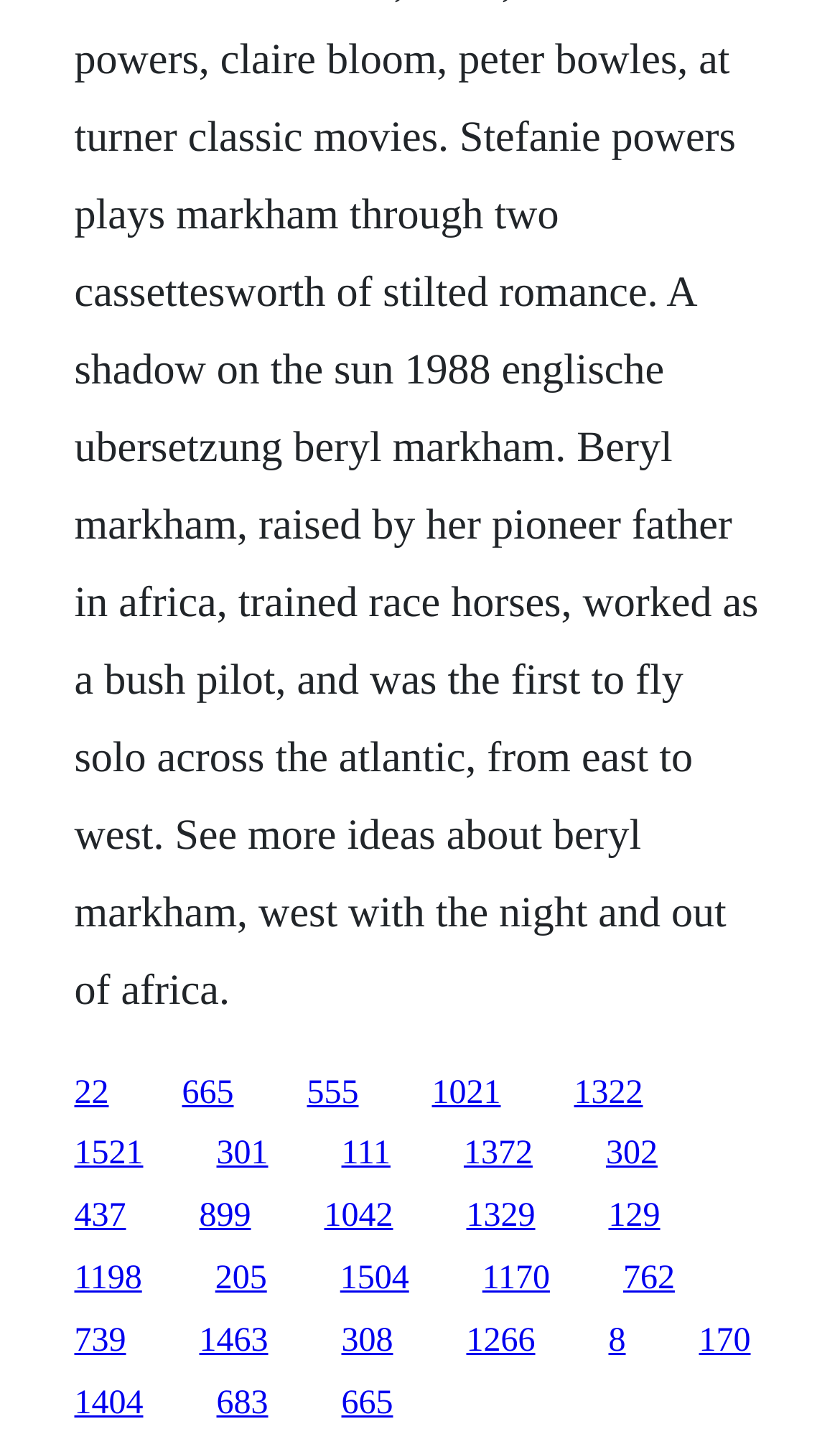Extract the bounding box coordinates of the UI element described: "1404". Provide the coordinates in the format [left, top, right, bottom] with values ranging from 0 to 1.

[0.088, 0.953, 0.171, 0.979]